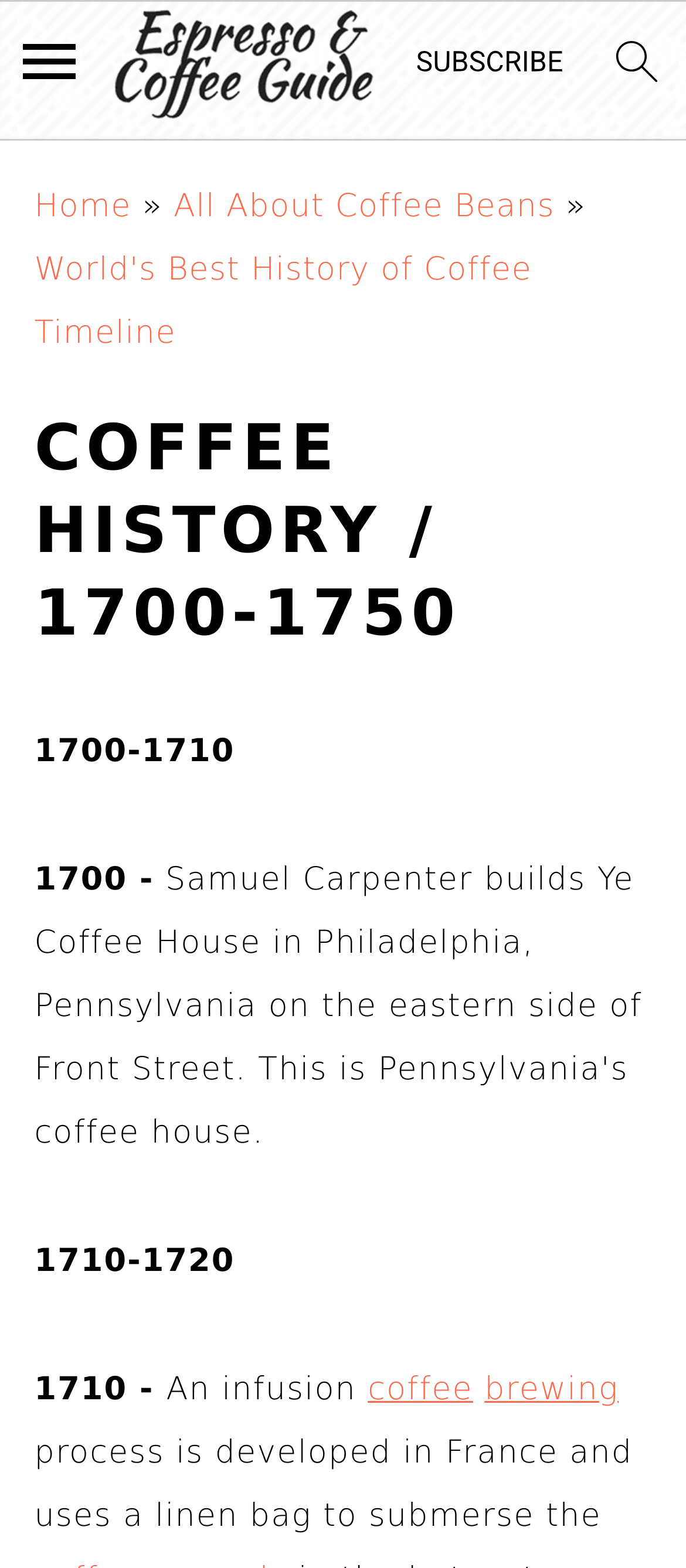Please answer the following question as detailed as possible based on the image: 
What is the navigation section on the webpage?

The webpage has a navigation section, which is referred to as breadcrumbs, and it contains links to 'Home', 'All About Coffee Beans', and 'World's Best History of Coffee Timeline'.